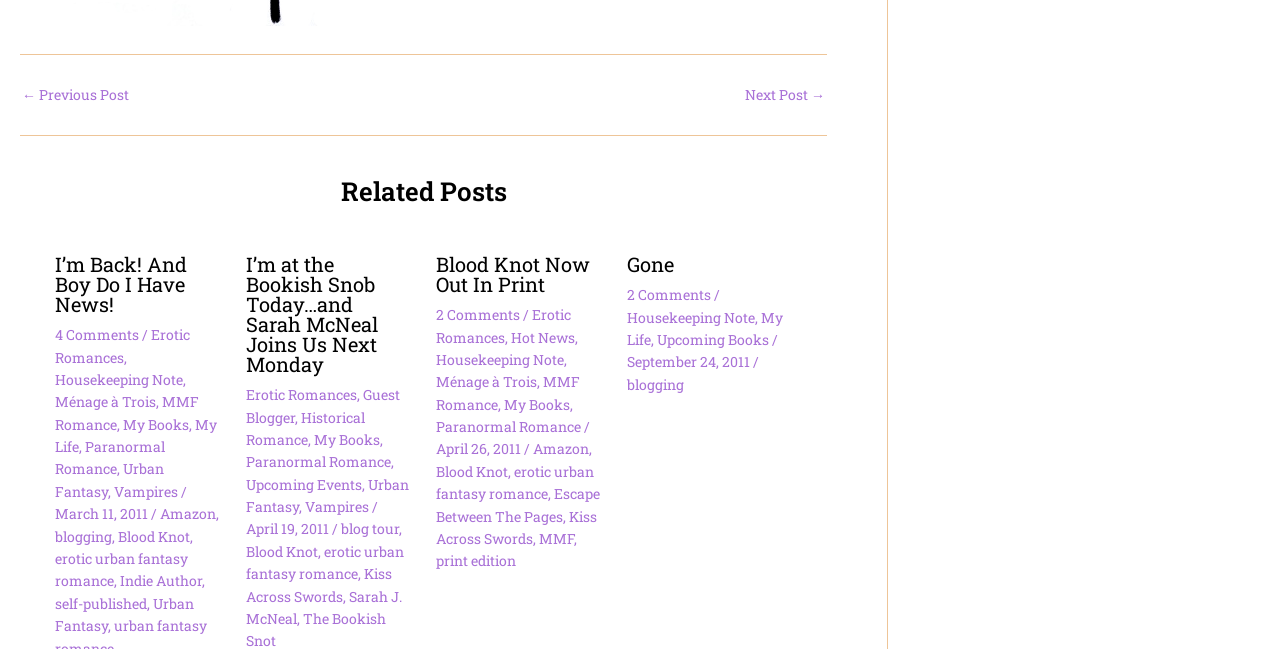Using the information in the image, could you please answer the following question in detail:
How many comments does the post 'Blood Knot Now Out In Print' have?

I found the post 'Blood Knot Now Out In Print' under the 'Blood Knot Now Out In Print' section, and it has '2 Comments'.